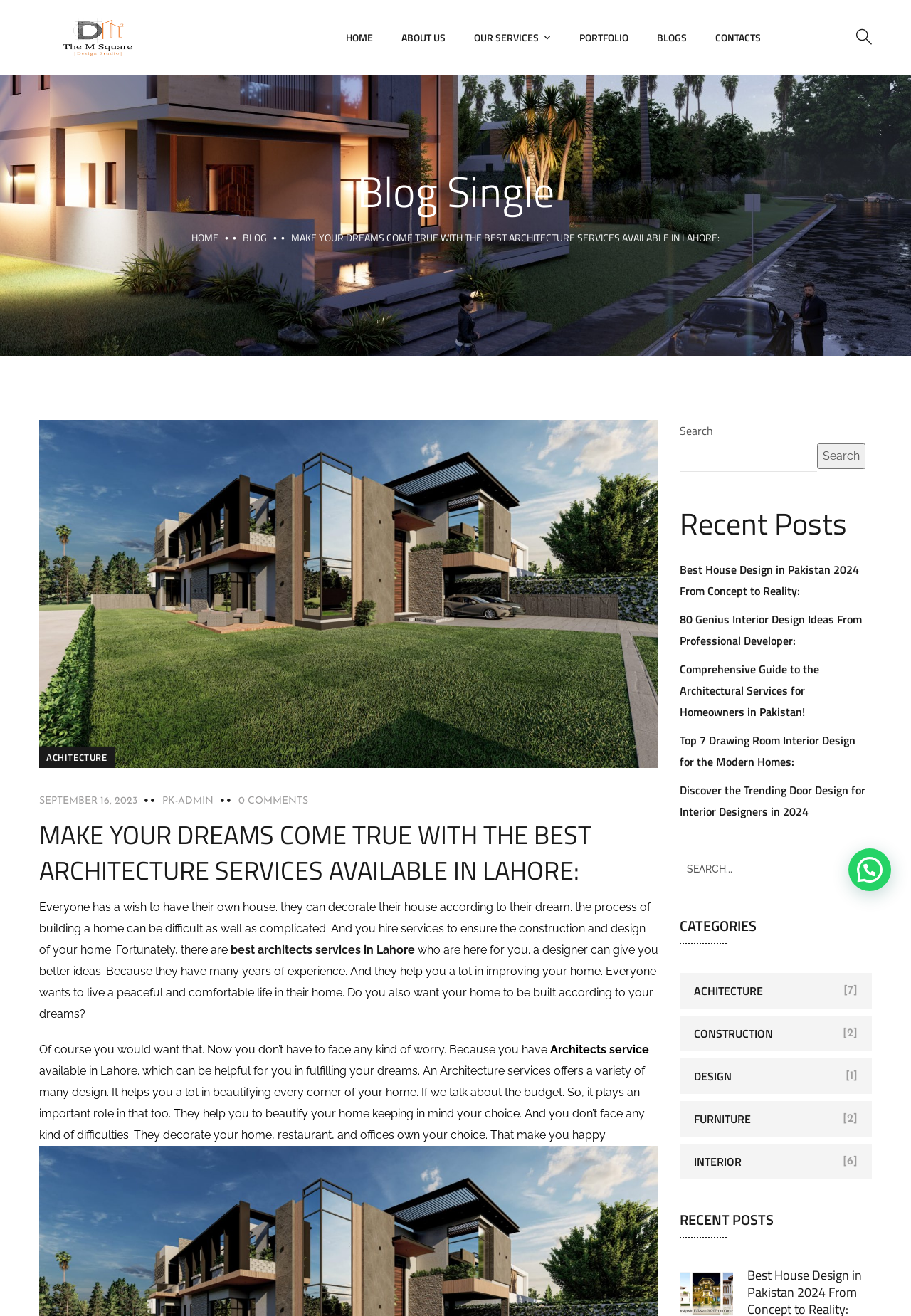Highlight the bounding box coordinates of the element that should be clicked to carry out the following instruction: "Click on the 'HOME' link". The coordinates must be given as four float numbers ranging from 0 to 1, i.e., [left, top, right, bottom].

[0.38, 0.021, 0.409, 0.037]